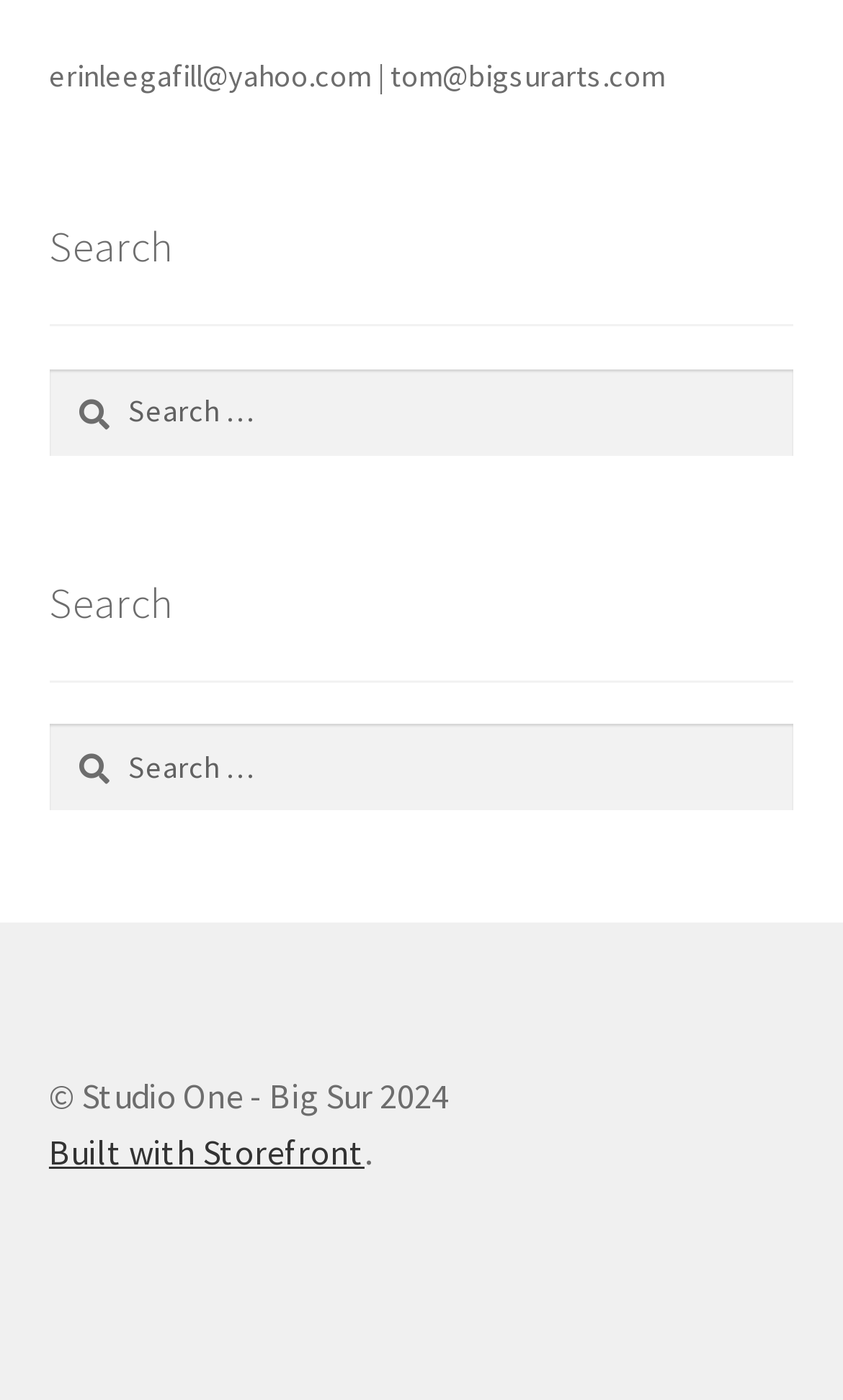Please provide a detailed answer to the question below by examining the image:
What is the purpose of the buttons labeled 'Search'?

I found two buttons labeled 'Search' next to the search boxes, which suggests that their purpose is to initiate a search for something when clicked.